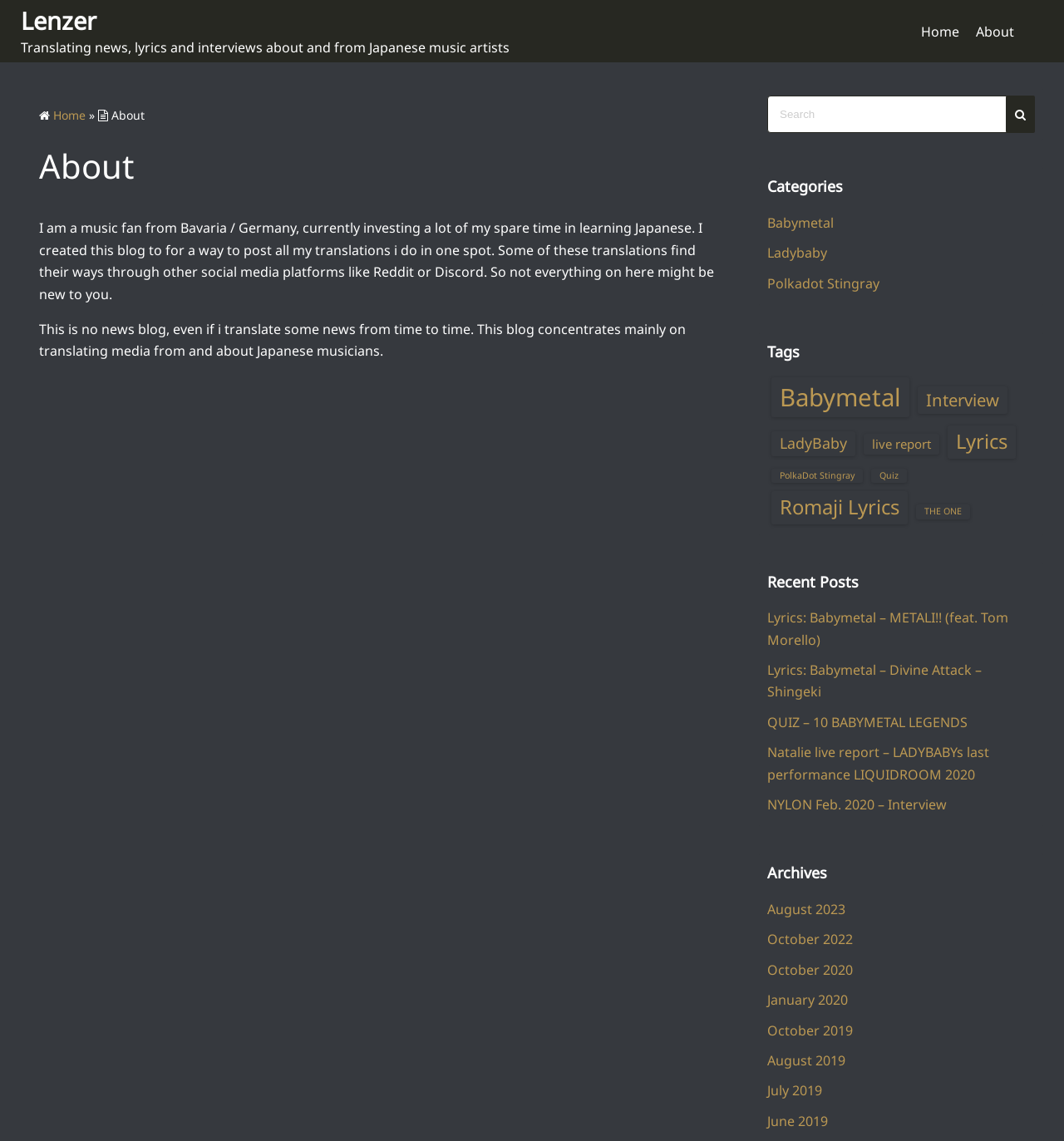Give a detailed overview of the webpage's appearance and contents.

The webpage is about a blog called "Lenzer" that focuses on translating news, lyrics, and interviews related to Japanese music artists. At the top of the page, there is a heading with the title "Lenzer" and a link to the homepage. Below this, there is a brief description of the blog's purpose.

The main content of the page is divided into several sections. On the left side, there is a navigation menu with links to the homepage, about page, and other sections. Below this, there is a heading that says "About" and a brief introduction to the blog's author, who is a music fan from Bavaria, Germany, and is learning Japanese.

The main section of the page is divided into three columns. The left column has a search bar and a list of categories, including "Babymetal", "Ladybaby", and "Polkadot Stingray". The middle column has a list of tags, including "Babymetal", "Interview", "LadyBaby", and others. The right column has a list of recent posts, including lyrics translations and live reports.

At the bottom of the page, there is a section called "Archives" that lists the blog's posts by month, from August 2023 to June 2019.